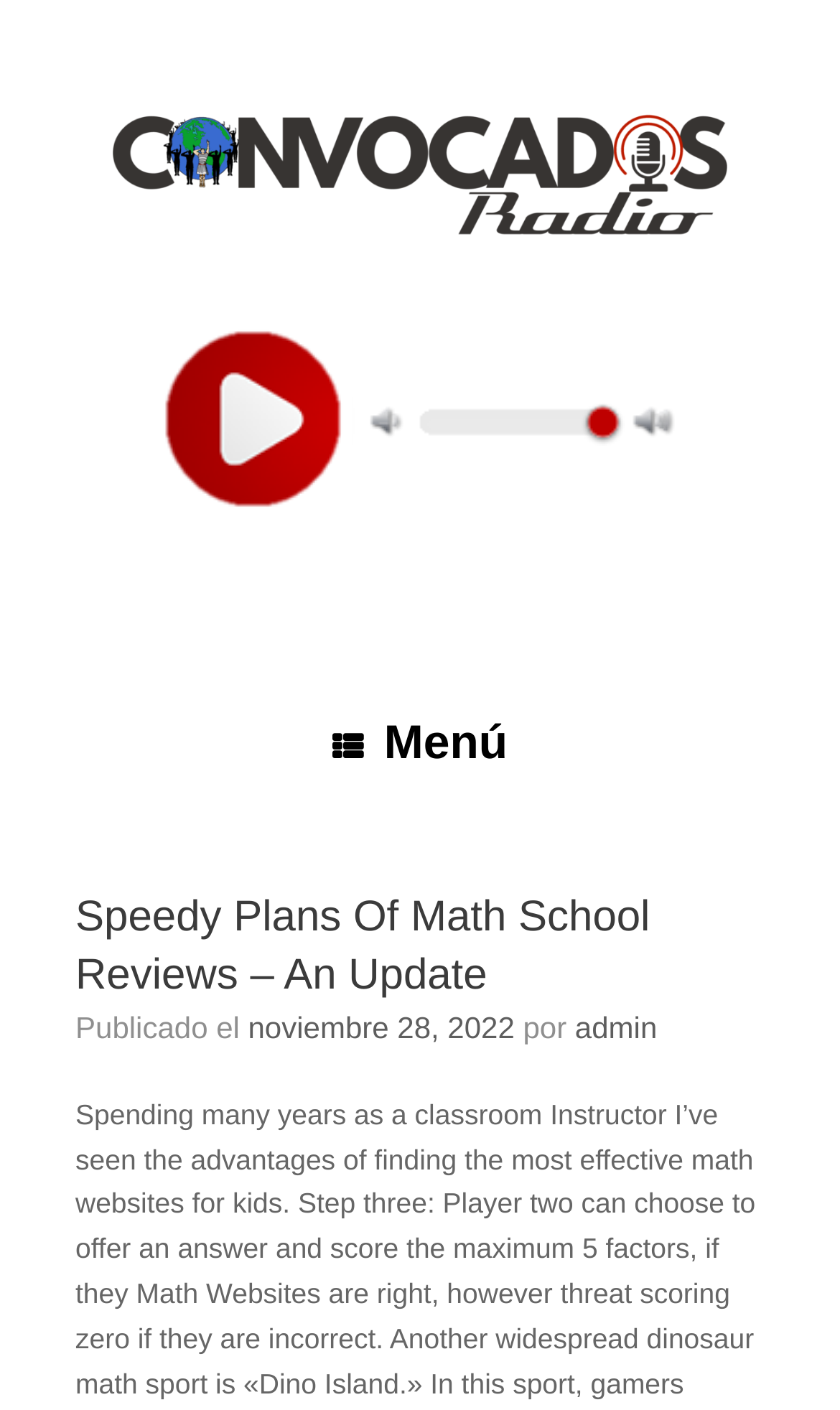Locate and generate the text content of the webpage's heading.

Speedy Plans Of Math School Reviews – An Update